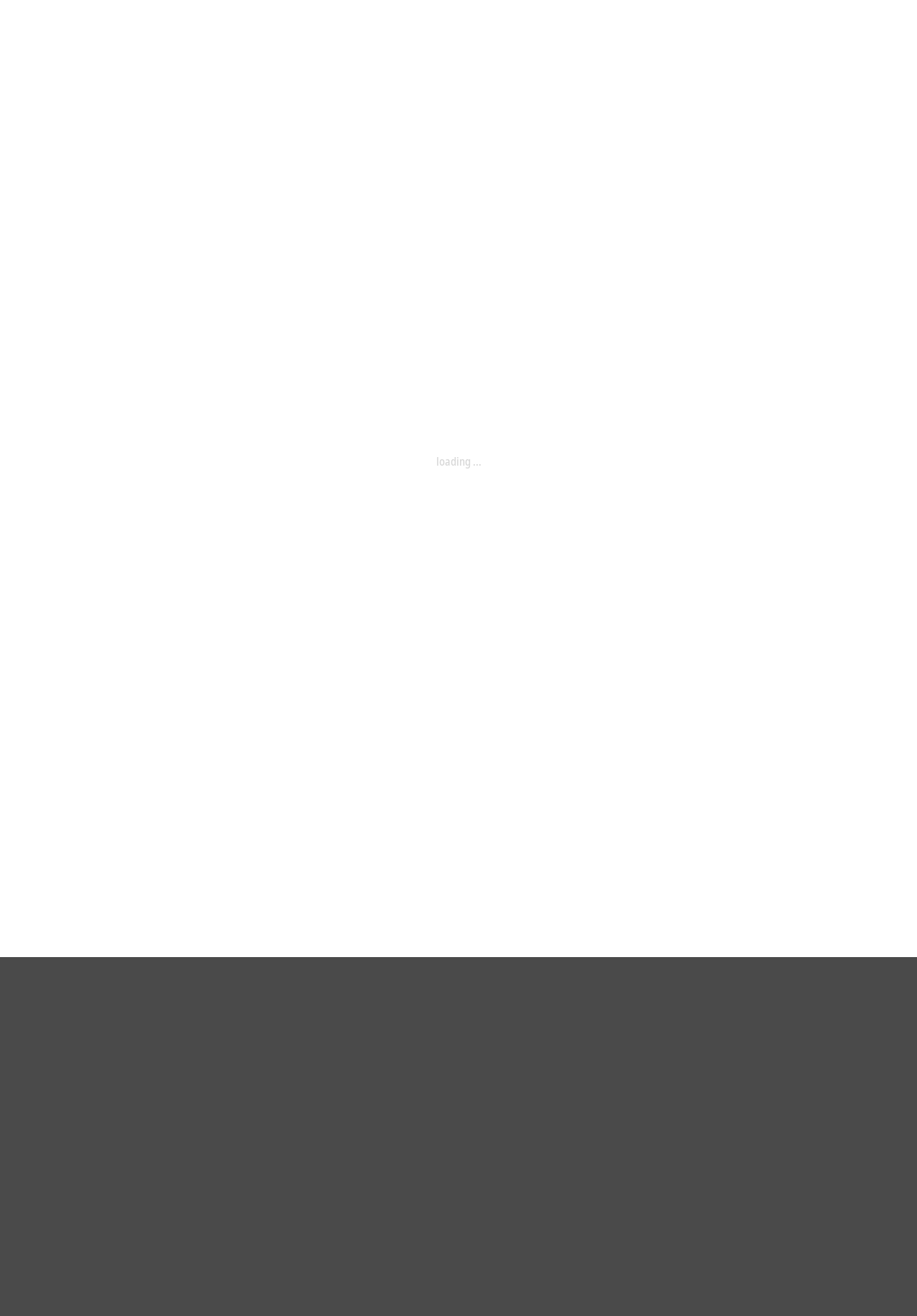Locate the bounding box coordinates of the UI element described by: "News/Events". Provide the coordinates as four float numbers between 0 and 1, formatted as [left, top, right, bottom].

[0.779, 0.822, 0.843, 0.834]